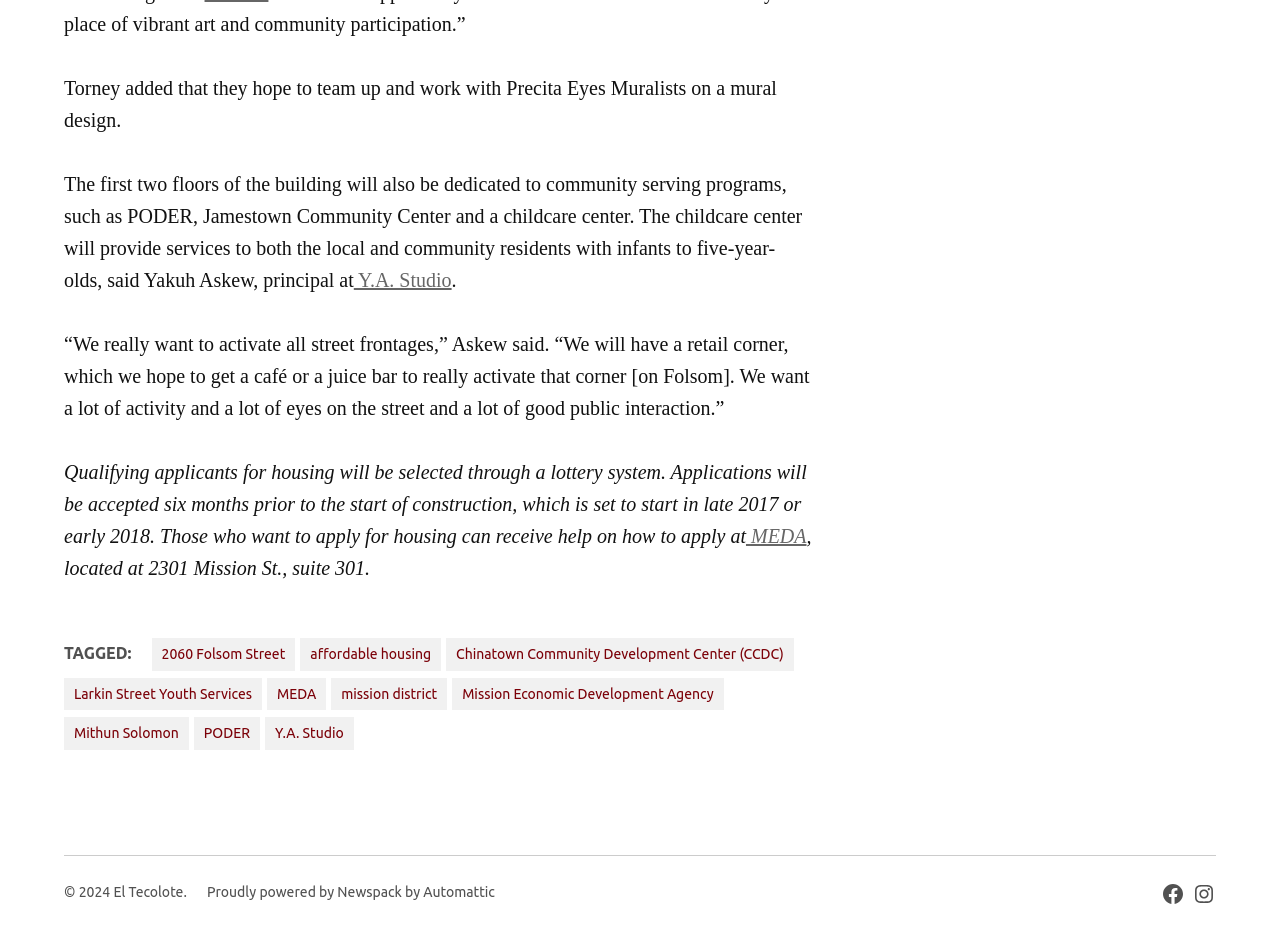What is the name of the organization that will help with housing applications?
Please provide a single word or phrase as your answer based on the screenshot.

MEDA